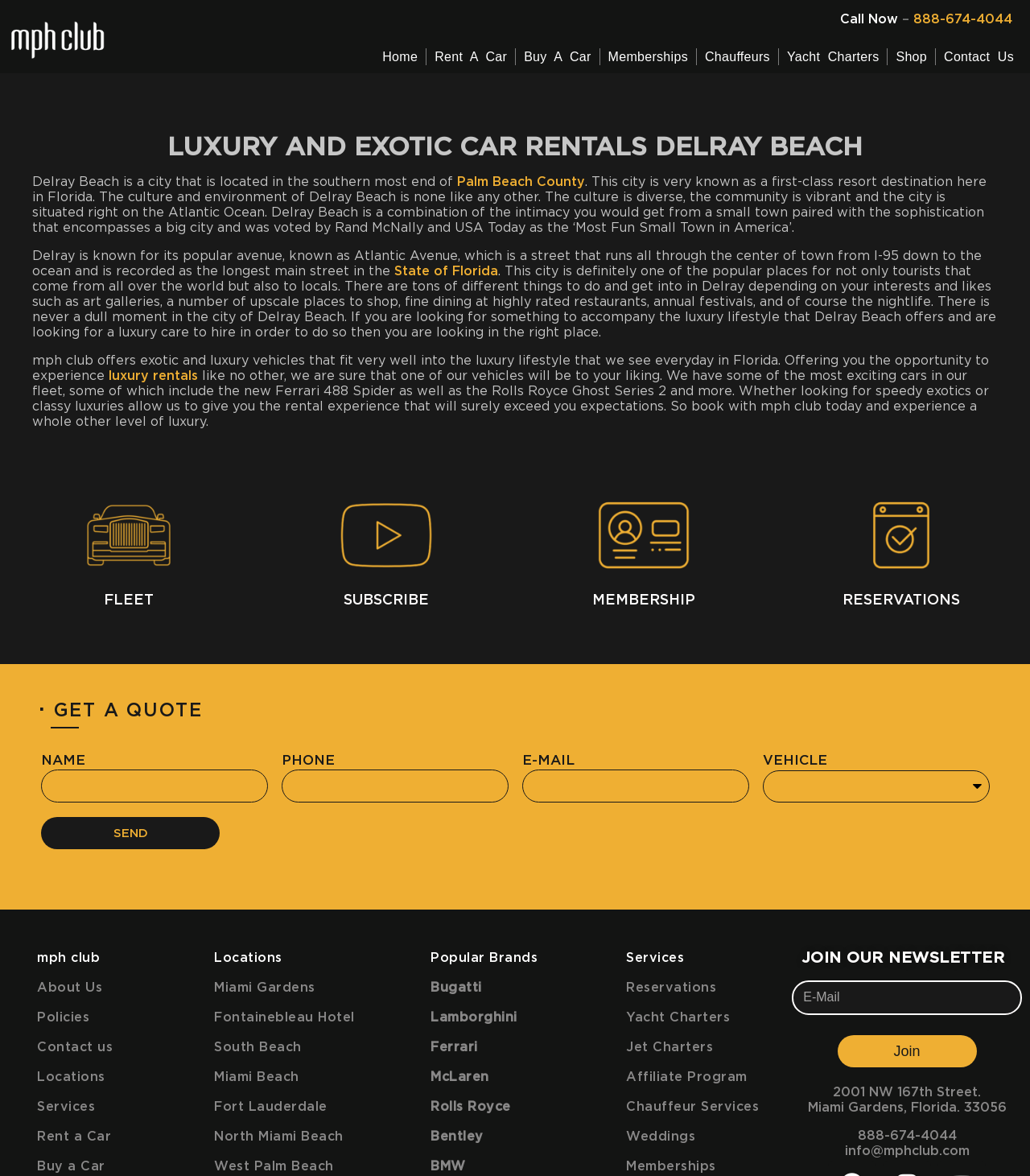Provide a brief response to the question below using one word or phrase:
How many links are there in the main navigation menu?

7